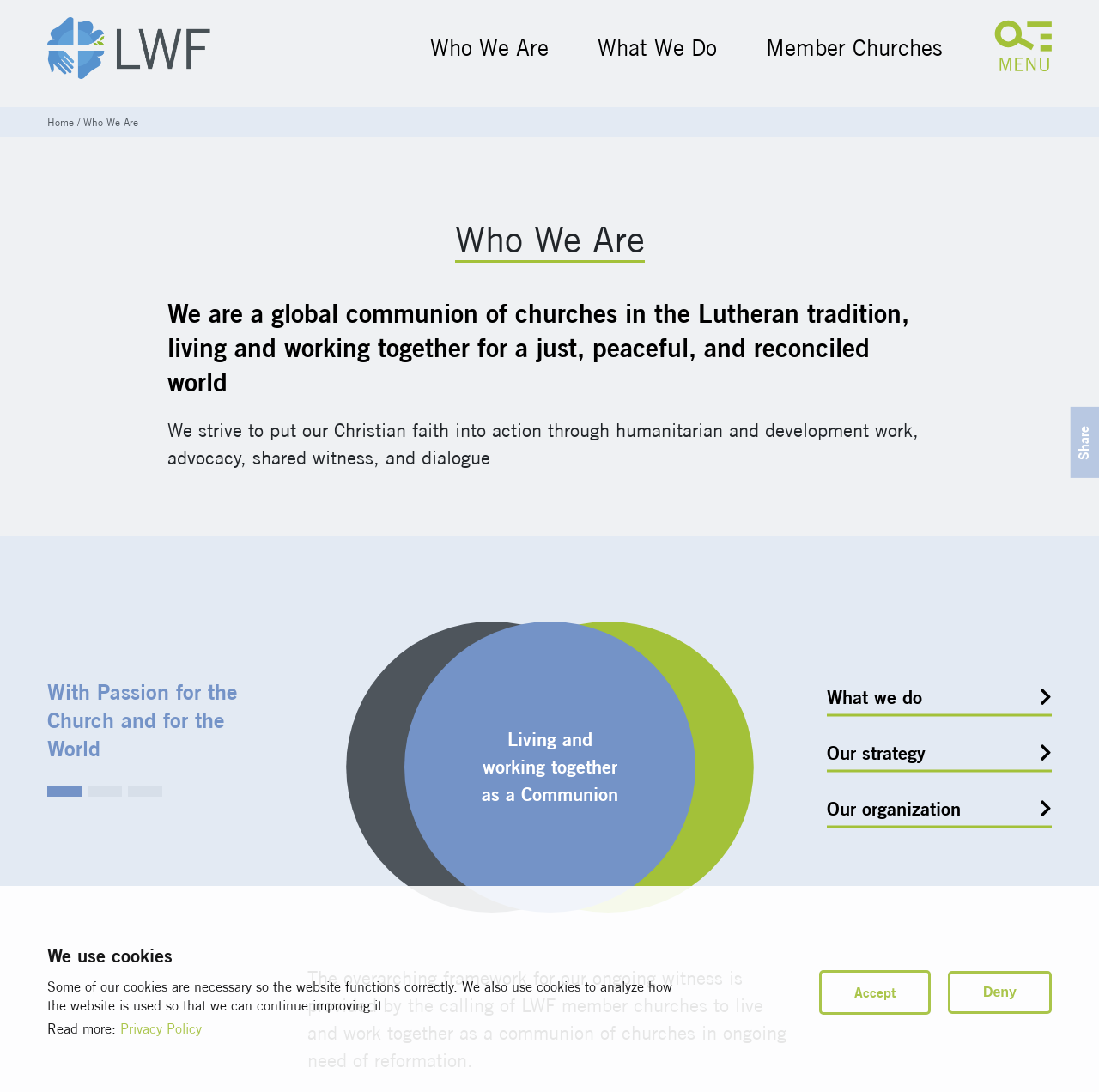Highlight the bounding box coordinates of the region I should click on to meet the following instruction: "Read the news and resources".

[0.016, 0.753, 0.039, 0.877]